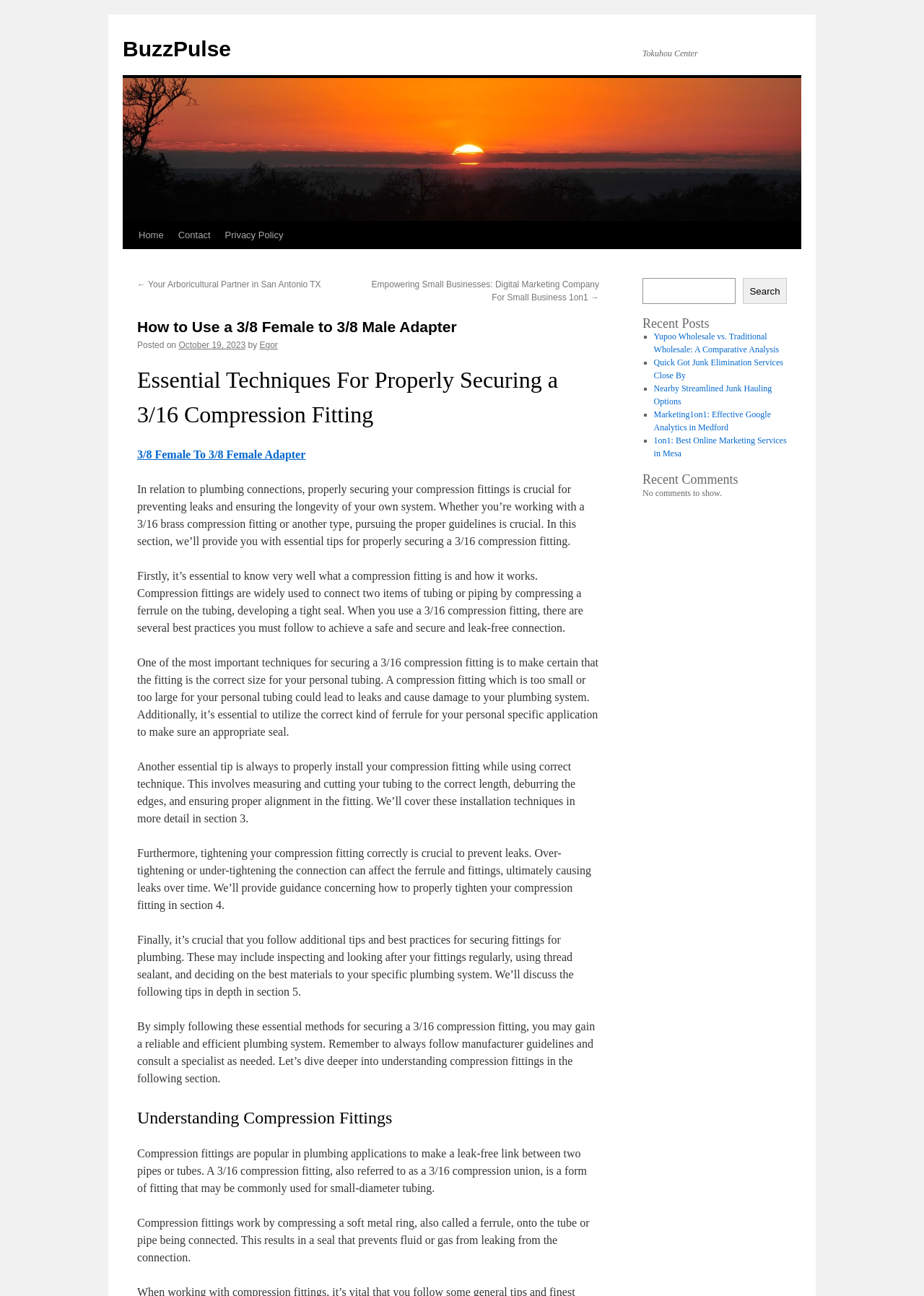Refer to the image and provide an in-depth answer to the question:
What is the purpose of a compression fitting?

According to the webpage, compression fittings are widely used to connect two items of tubing or piping by compressing a ferrule on the tubing, developing a tight seal. This is evident from the text 'Compression fittings are popular in plumbing applications to make a leak-free link between two pipes or tubes.'